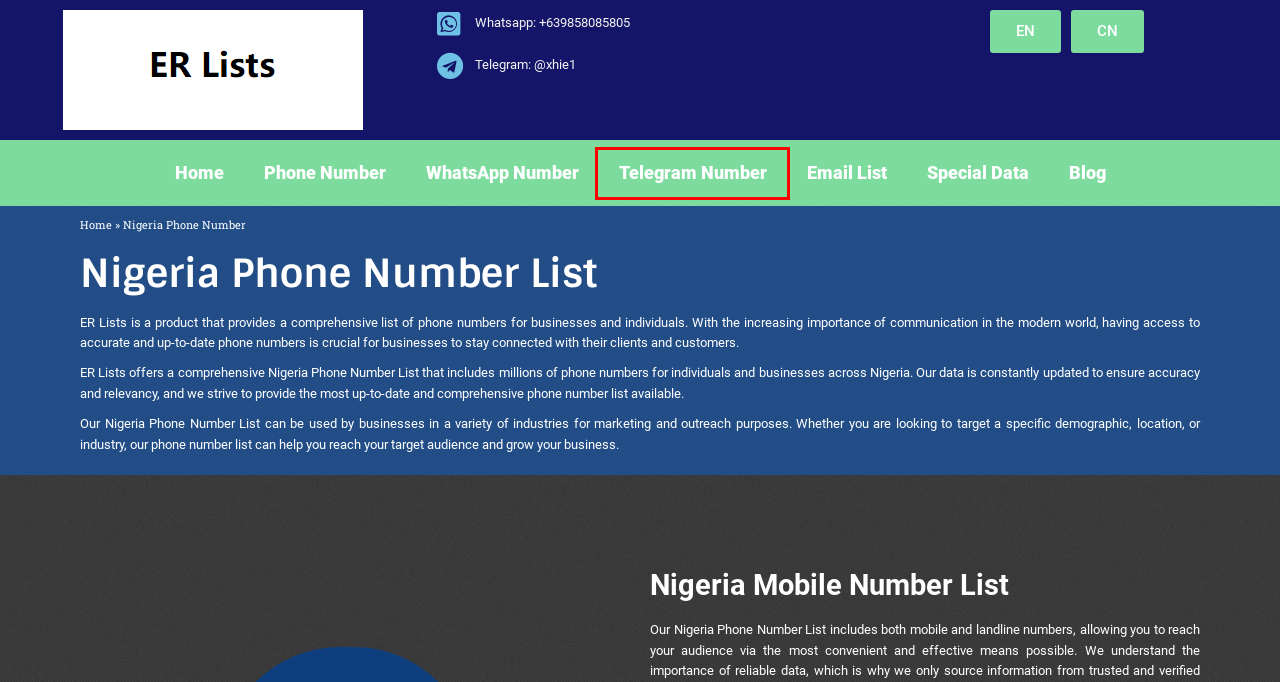You are given a screenshot of a webpage within which there is a red rectangle bounding box. Please choose the best webpage description that matches the new webpage after clicking the selected element in the bounding box. Here are the options:
A. Phone Number List | ER Lists
B. Telegram Number List | ER Lists
C. Nigeria Mobile Number List | Last Database
D. Special Data | ER Lists
E. Email Lists | ER Lists
F. Blog - ER Lists
G. ER 列表 - ER 列表
H. TH Phone Numbers - TH Phone Numbers

B